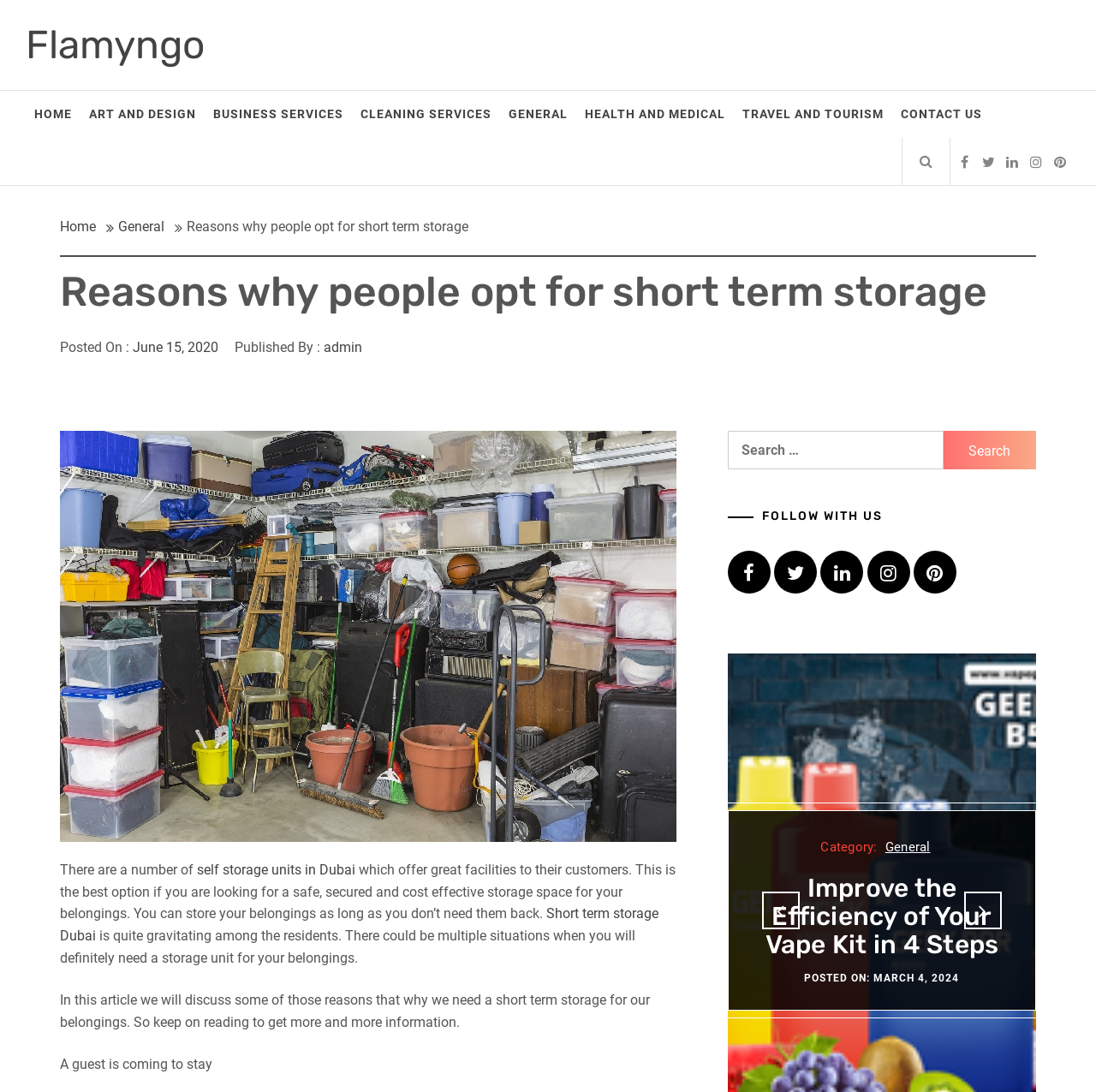Identify and generate the primary title of the webpage.

Reasons why people opt for short term storage